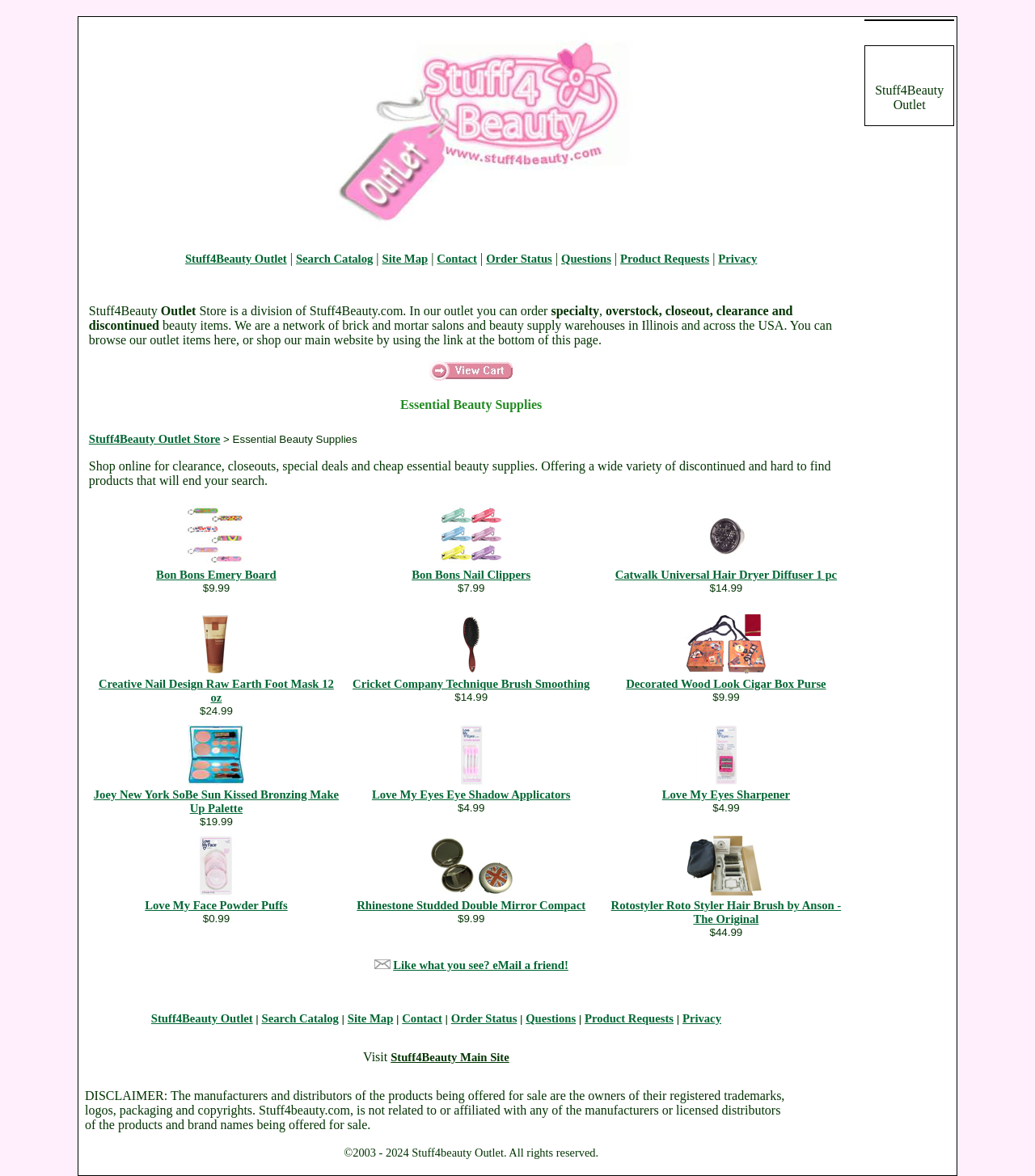Locate the bounding box coordinates of the clickable region to complete the following instruction: "check the price of 'Creative Nail Design Raw Earth Foot Mask 12 oz'."

[0.193, 0.599, 0.225, 0.61]